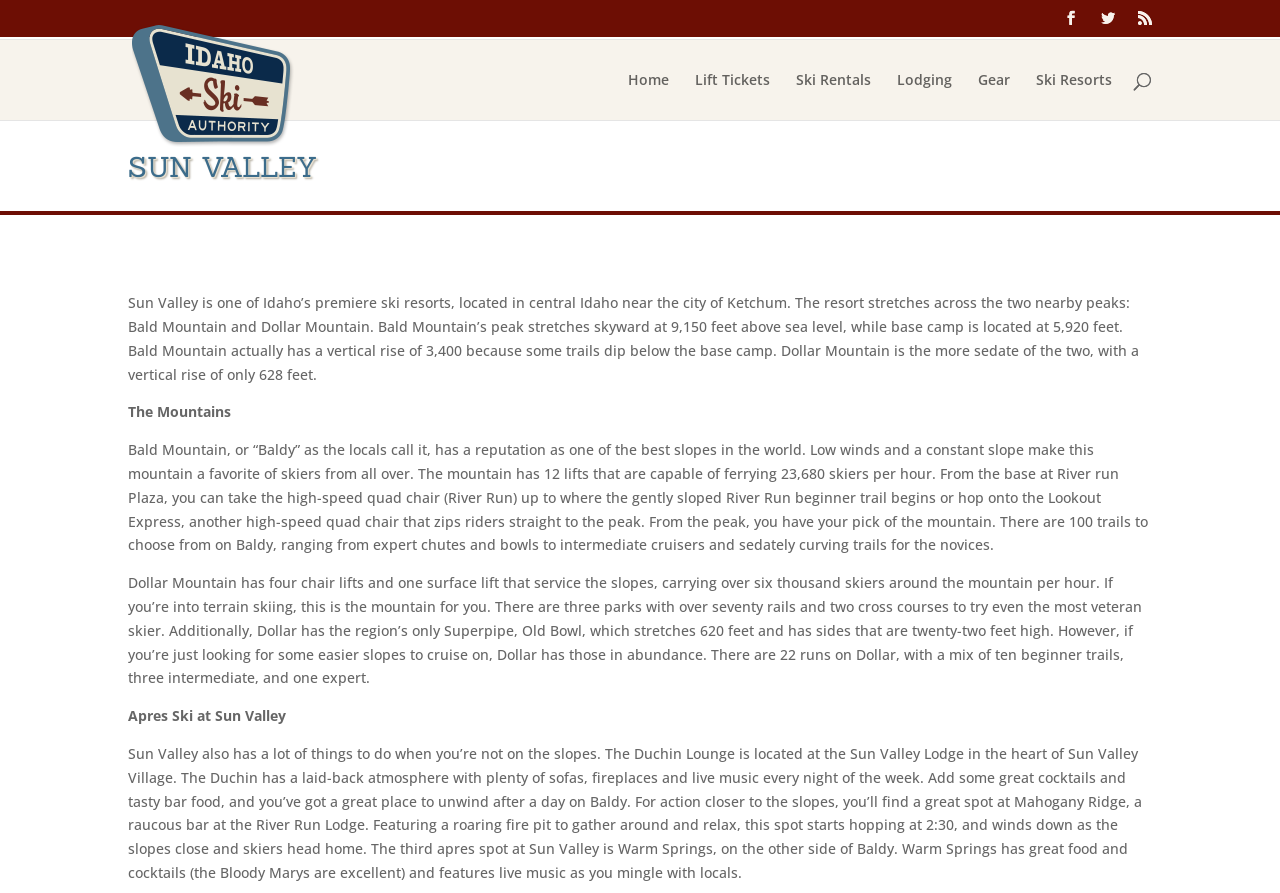Please identify the bounding box coordinates of the region to click in order to complete the given instruction: "Go to Home page". The coordinates should be four float numbers between 0 and 1, i.e., [left, top, right, bottom].

[0.491, 0.081, 0.523, 0.134]